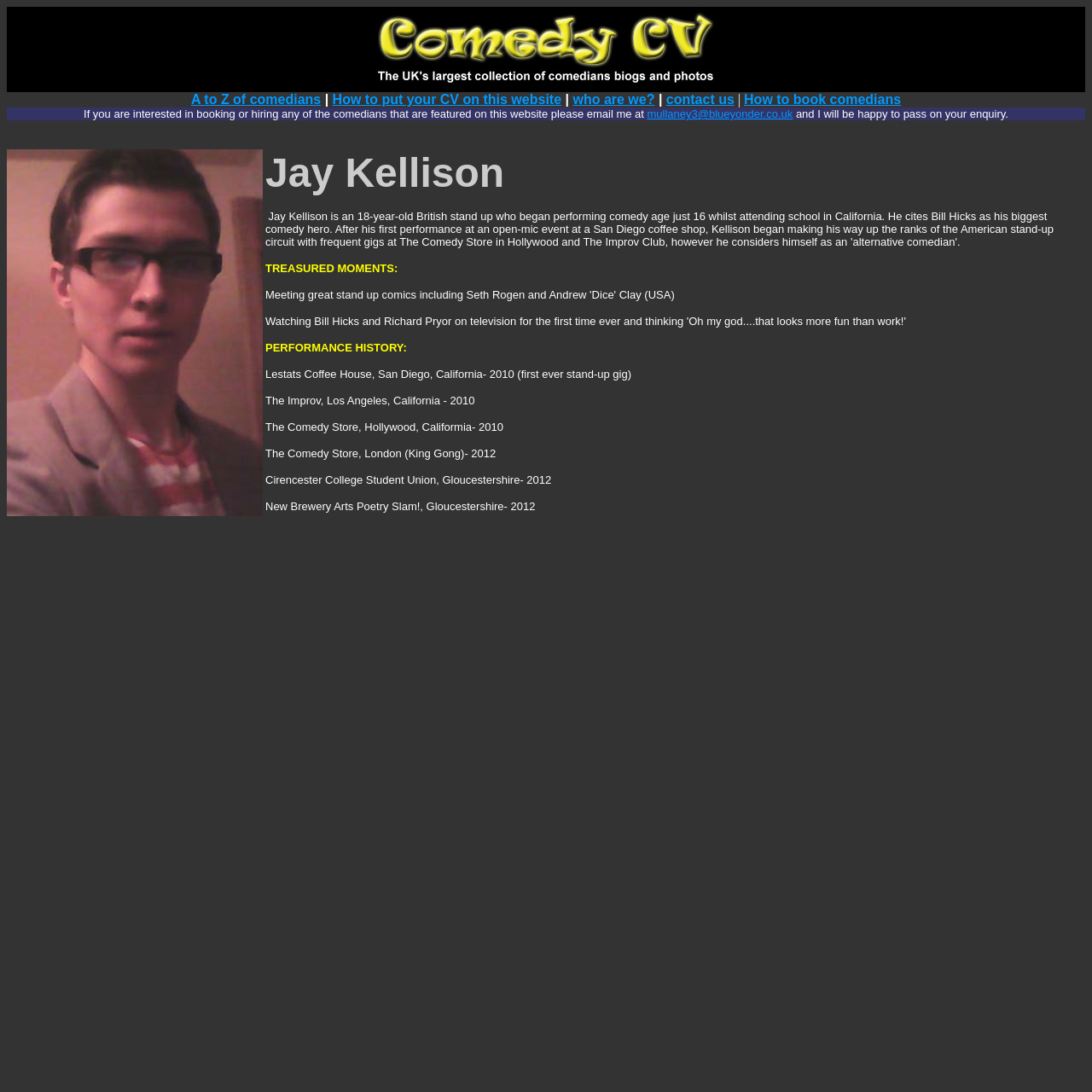How old was Jay Kellison when he started performing comedy?
Based on the screenshot, give a detailed explanation to answer the question.

I found the answer by reading the biography of Jay Kellison in the LayoutTableCell element with bounding box coordinates [0.006, 0.11, 0.994, 0.496]. The text states that Jay Kellison 'began performing comedy age just 16'.